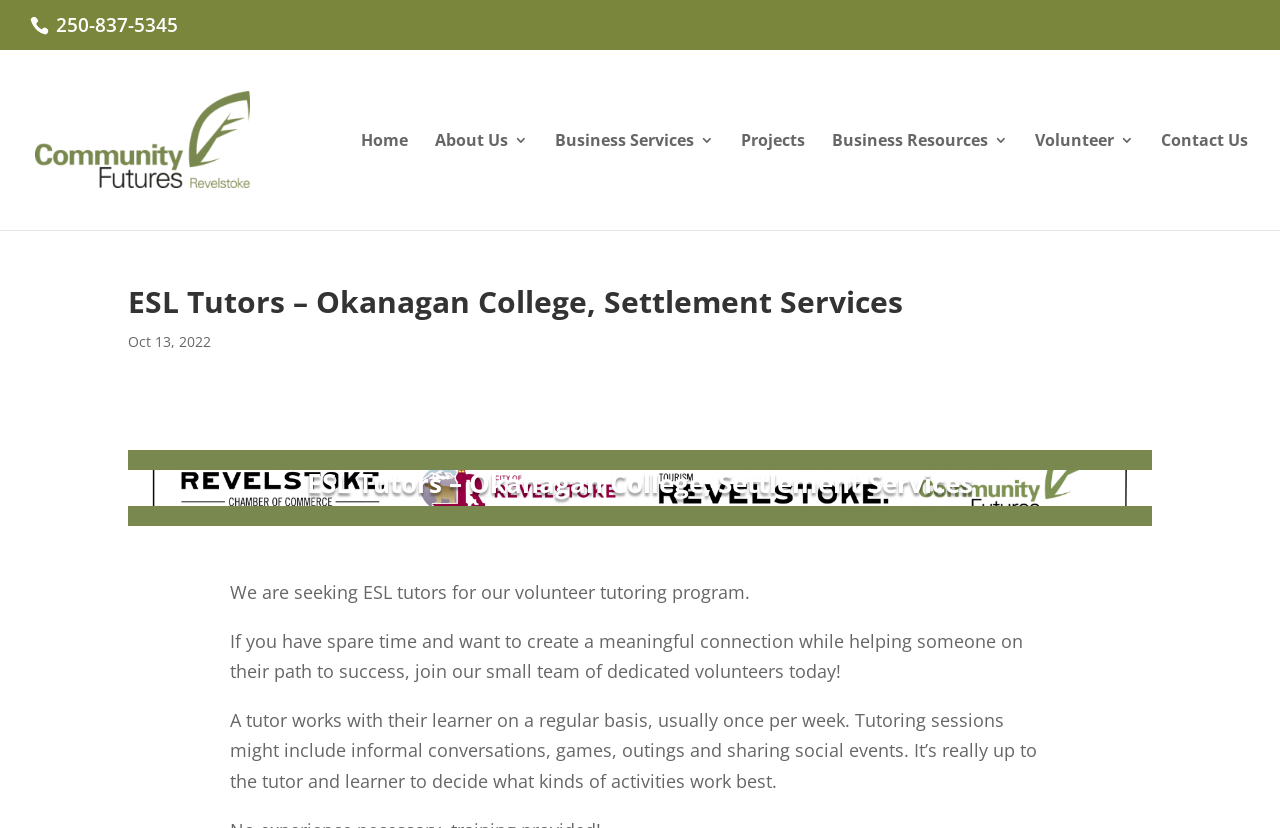Identify the bounding box of the UI component described as: "Projects".

[0.579, 0.16, 0.629, 0.277]